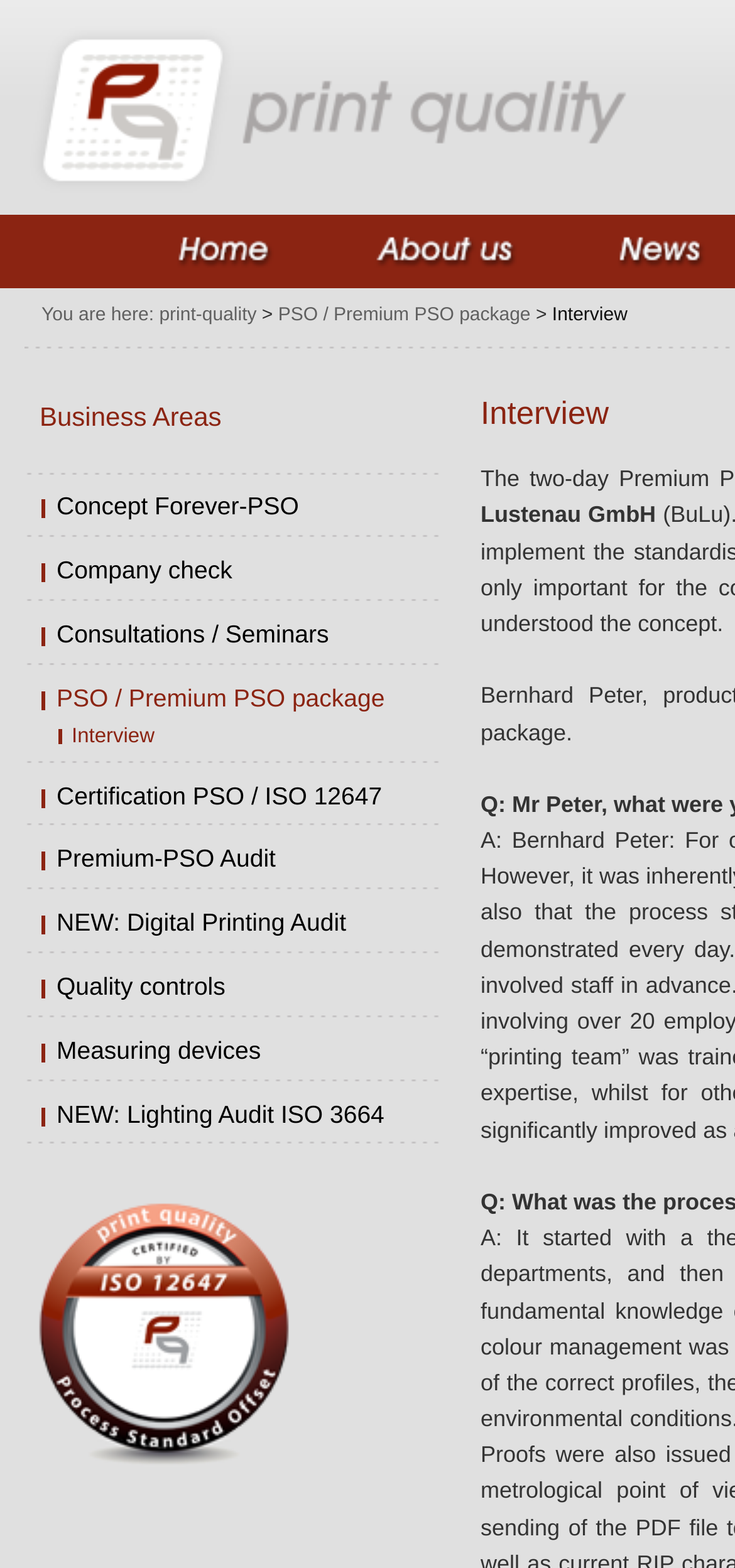What are the business areas listed on the webpage?
Answer with a single word or phrase by referring to the visual content.

Multiple areas